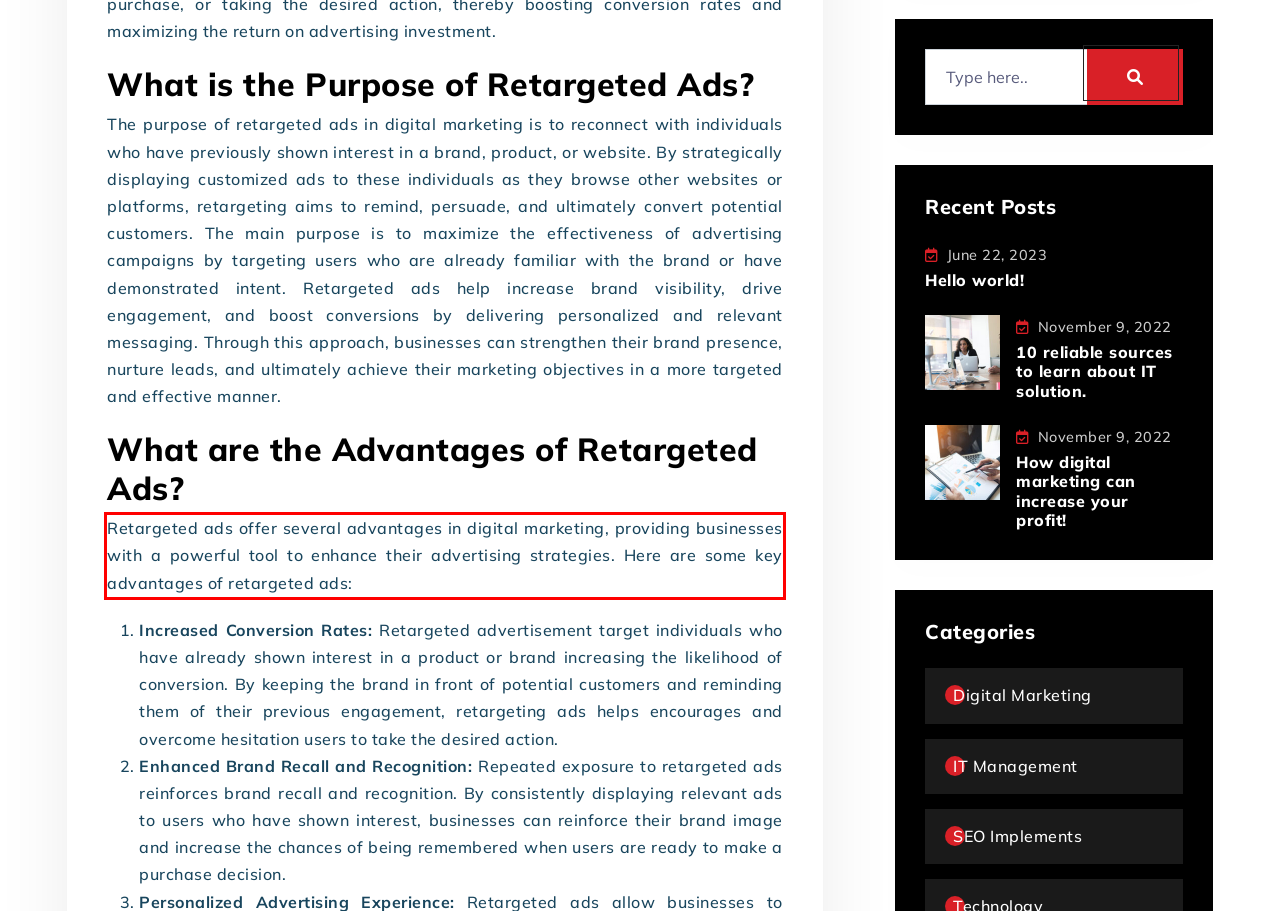Using the provided webpage screenshot, identify and read the text within the red rectangle bounding box.

Retargeted ads offer several advantages in digital marketing, providing businesses with a powerful tool to enhance their advertising strategies. Here are some key advantages of retargeted ads: